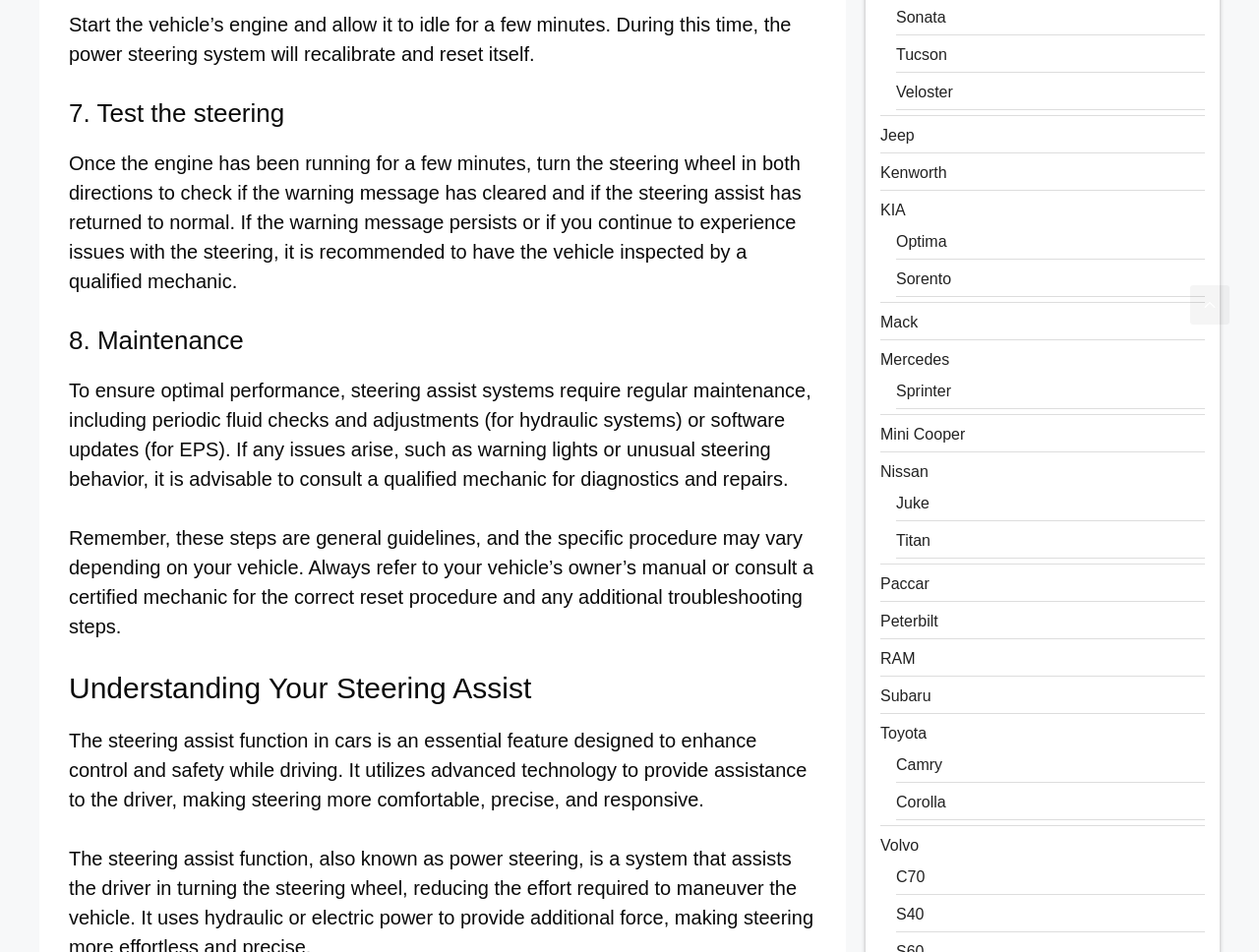Locate the bounding box coordinates of the element I should click to achieve the following instruction: "Read about the maintenance of steering assist systems".

[0.055, 0.342, 0.648, 0.374]